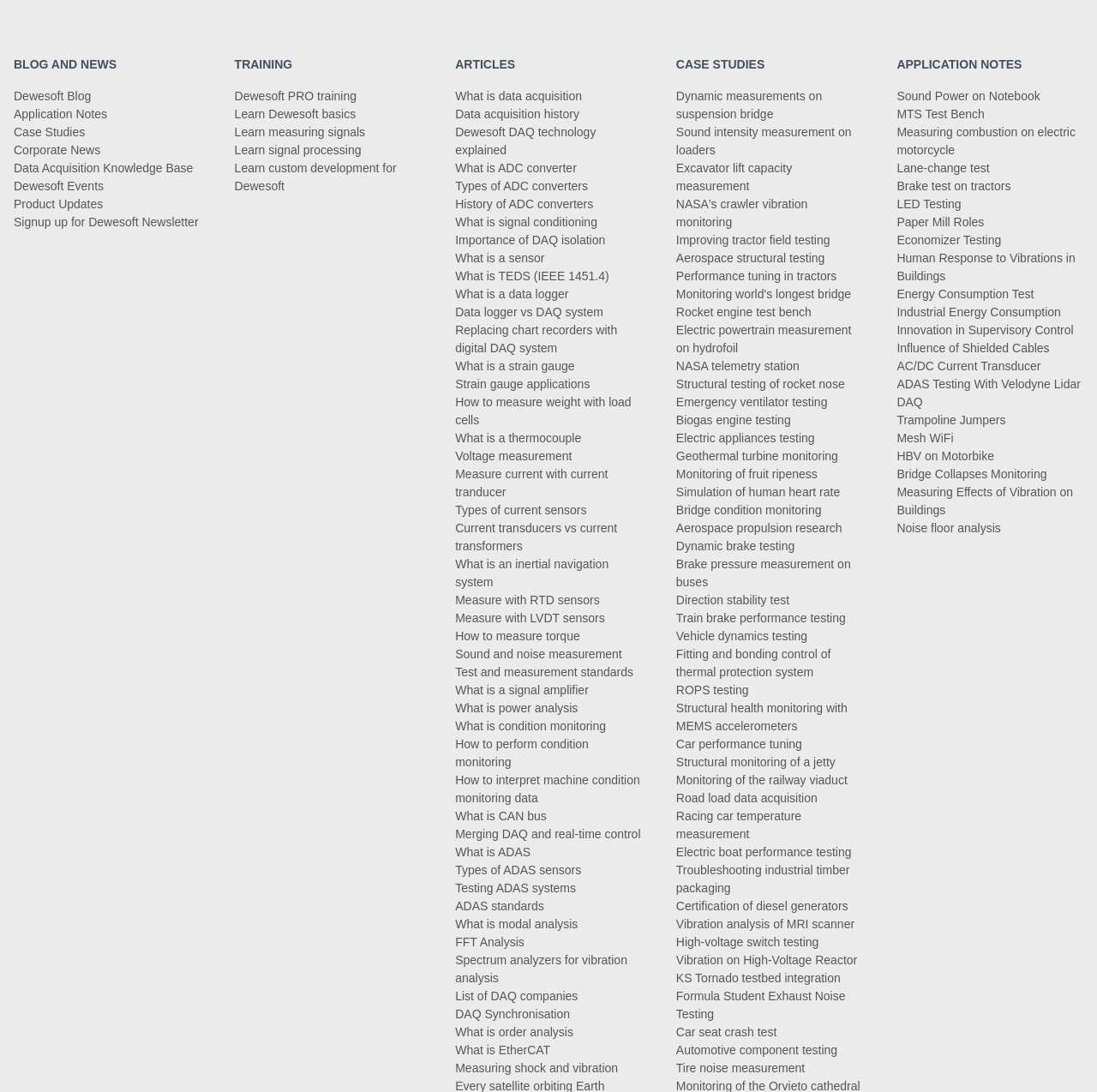What is the topic of the last link under 'TRAINING'?
Please use the image to provide an in-depth answer to the question.

I looked at the last link under the 'TRAINING' section and found that it is about 'Learn custom development for Dewesoft'.